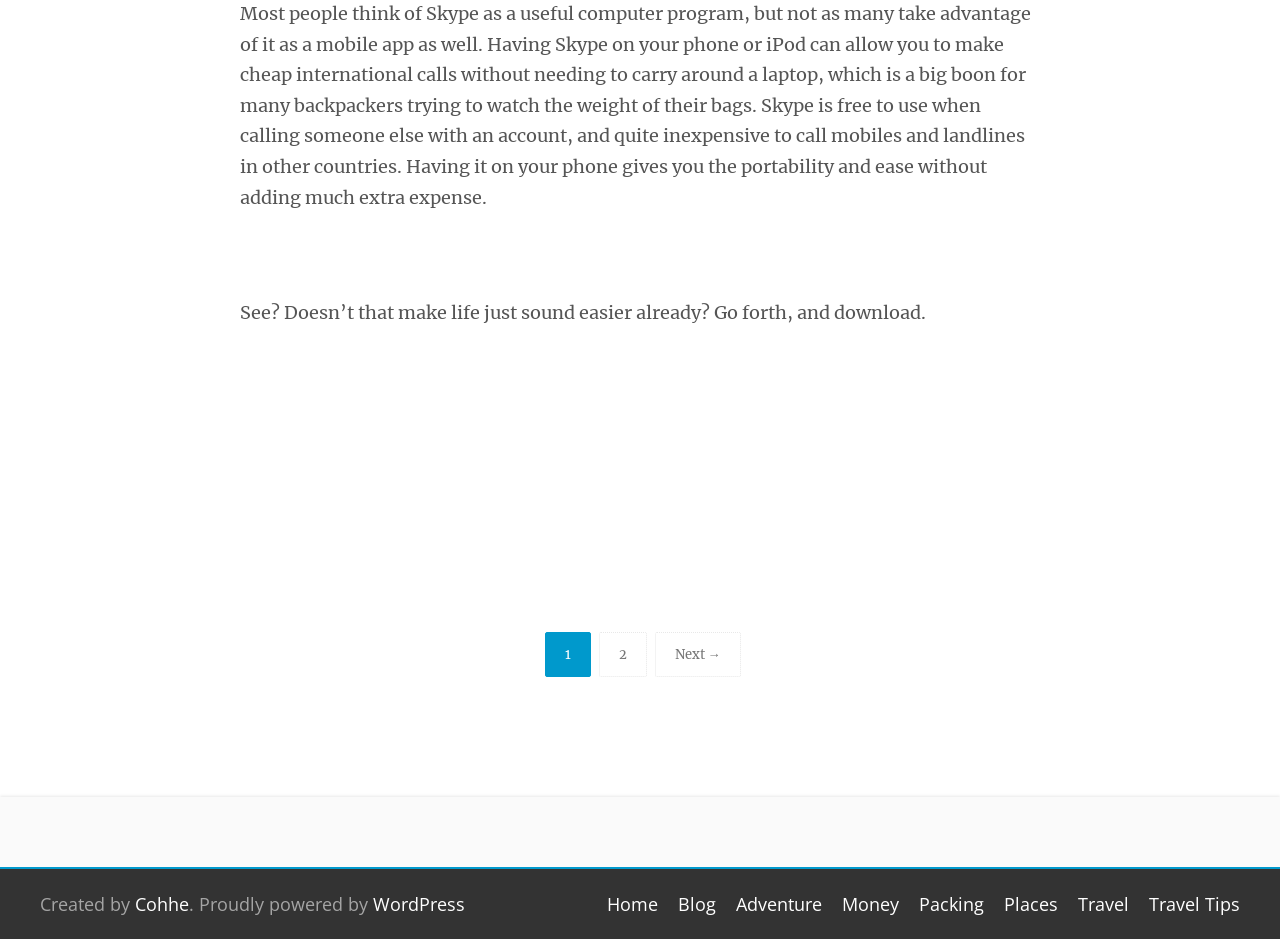What is the platform that powers the webpage?
Craft a detailed and extensive response to the question.

The platform that powers the webpage is WordPress, which is inferred from the link element with the text 'WordPress' at the bottom of the webpage, next to the text 'Proudly powered by'.